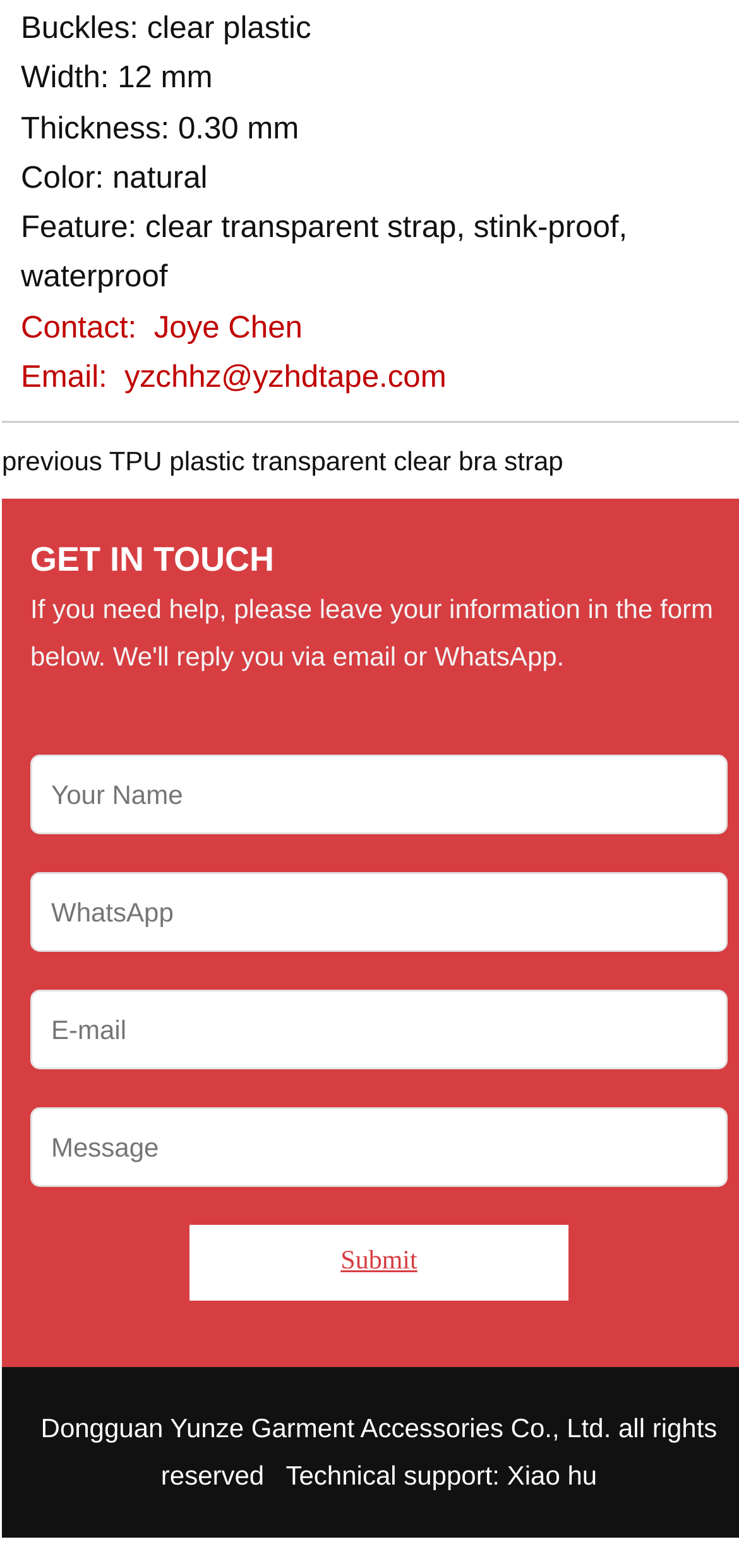What is the contact email?
Please answer the question with a single word or phrase, referencing the image.

yzchhz@yzhdtape.com